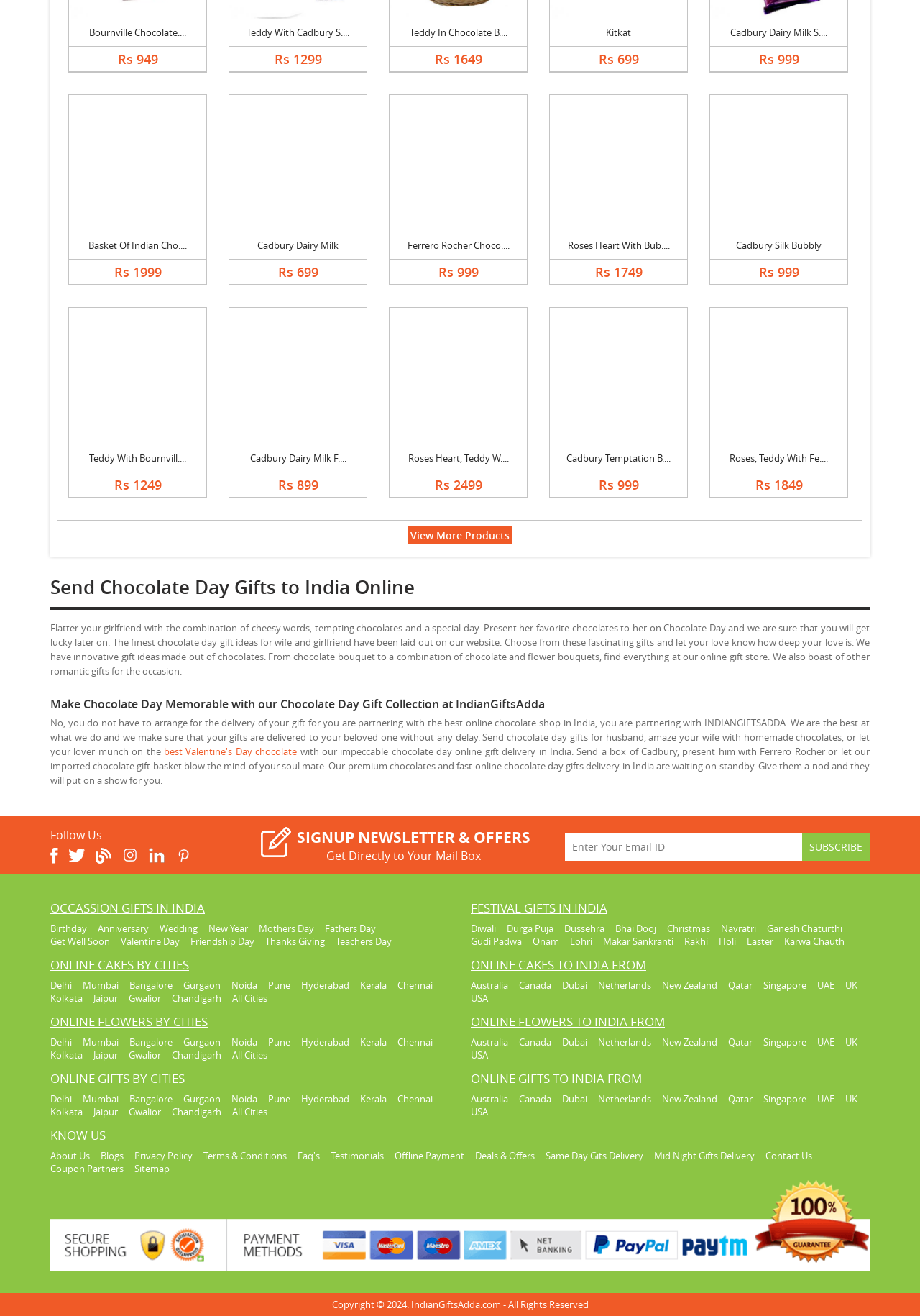Find the bounding box coordinates of the area to click in order to follow the instruction: "Subscribe to the newsletter".

[0.872, 0.633, 0.945, 0.654]